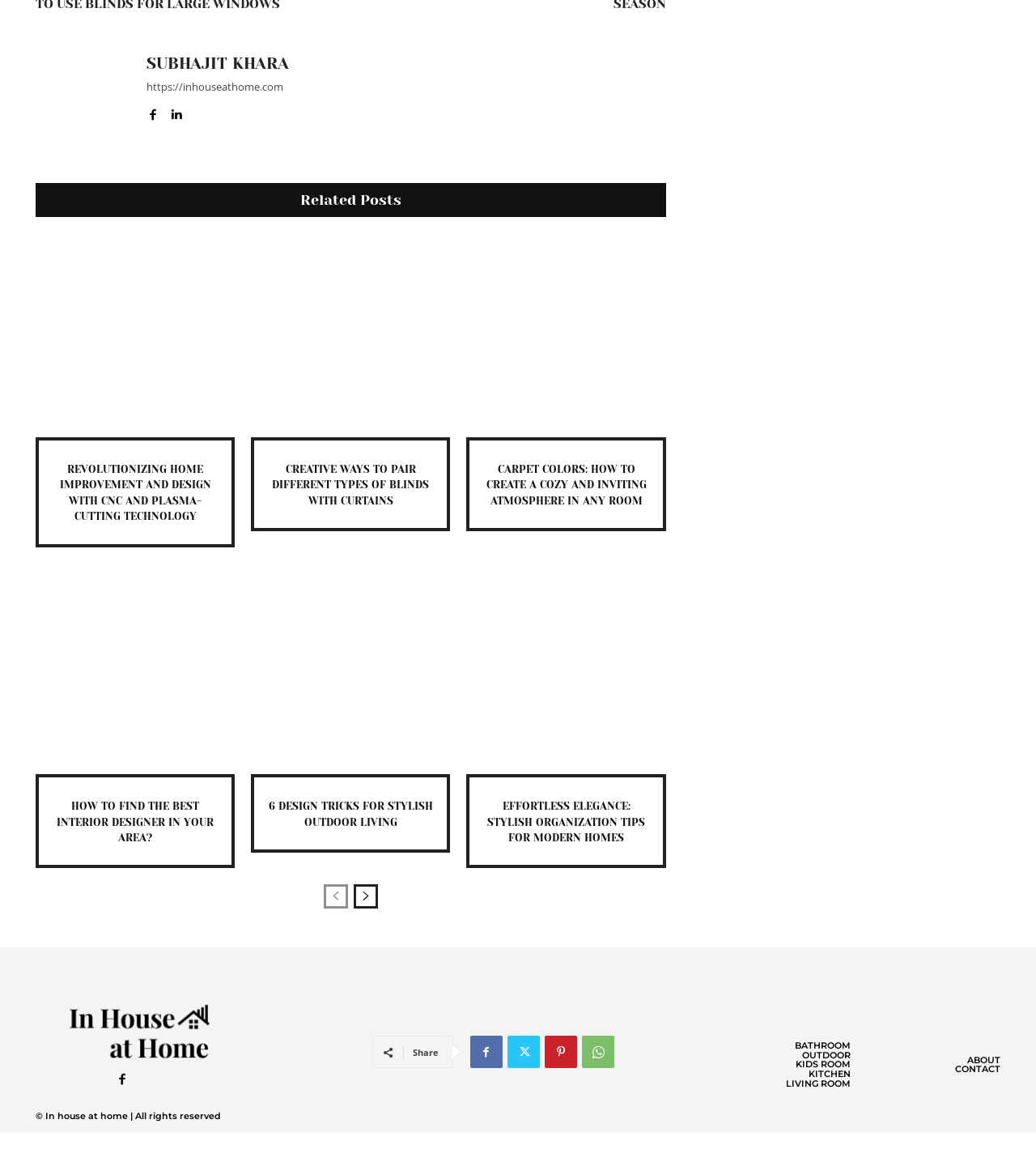What is the website's copyright information?
Using the screenshot, give a one-word or short phrase answer.

© In house at home | All rights reserved